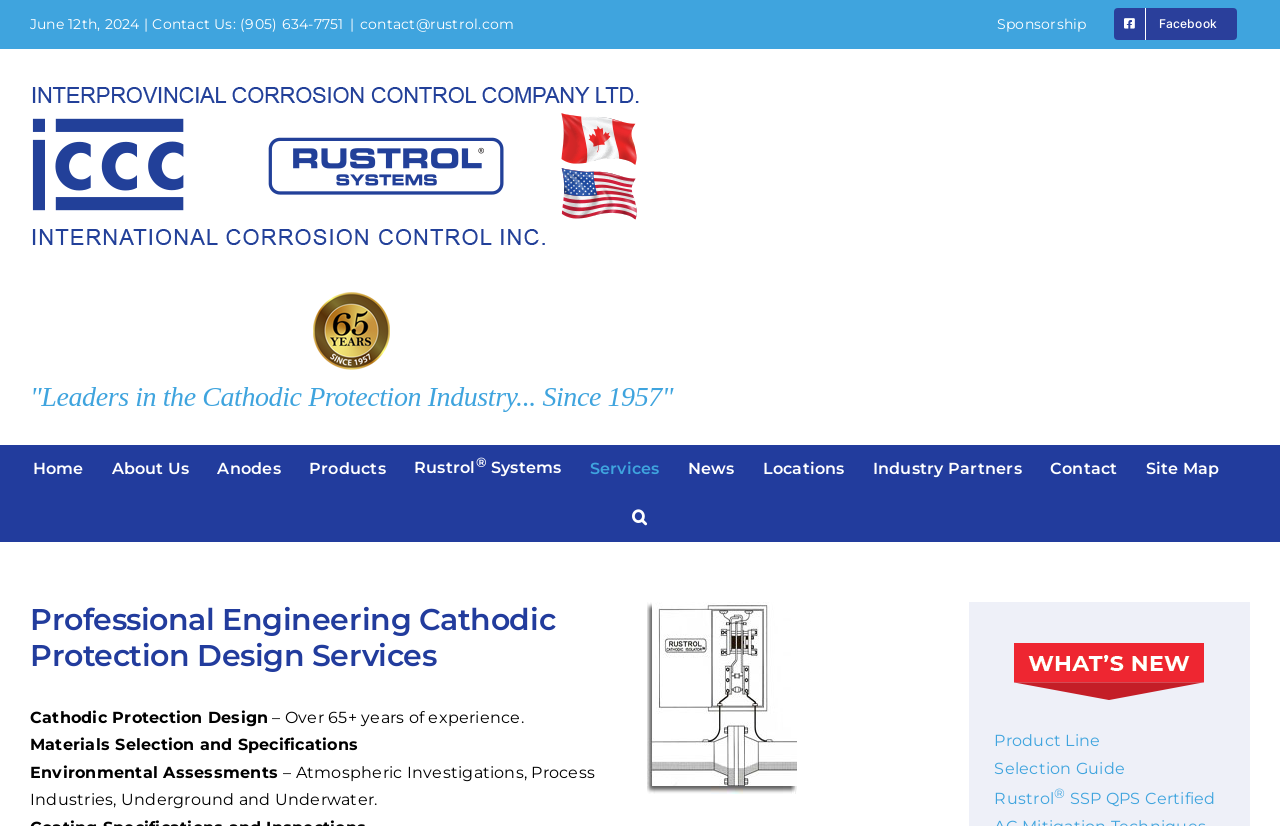What is the company's phone number?
Craft a detailed and extensive response to the question.

I found the phone number by looking at the top right corner of the webpage, where it says 'Contact Us:' and then the phone number is listed as '(905) 634-7751'.